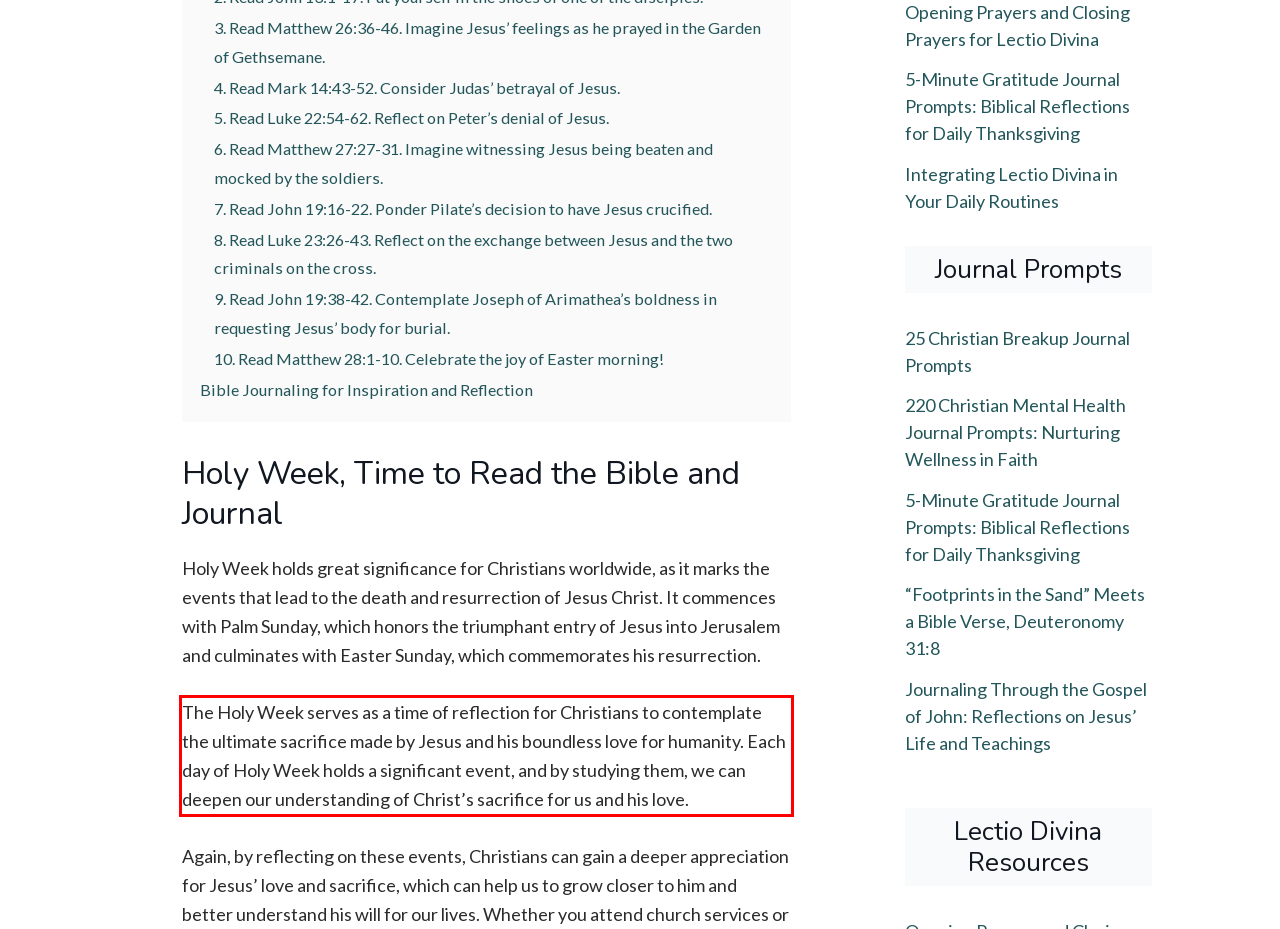You are given a webpage screenshot with a red bounding box around a UI element. Extract and generate the text inside this red bounding box.

The Holy Week serves as a time of reflection for Christians to contemplate the ultimate sacrifice made by Jesus and his boundless love for humanity. Each day of Holy Week holds a significant event, and by studying them, we can deepen our understanding of Christ’s sacrifice for us and his love.